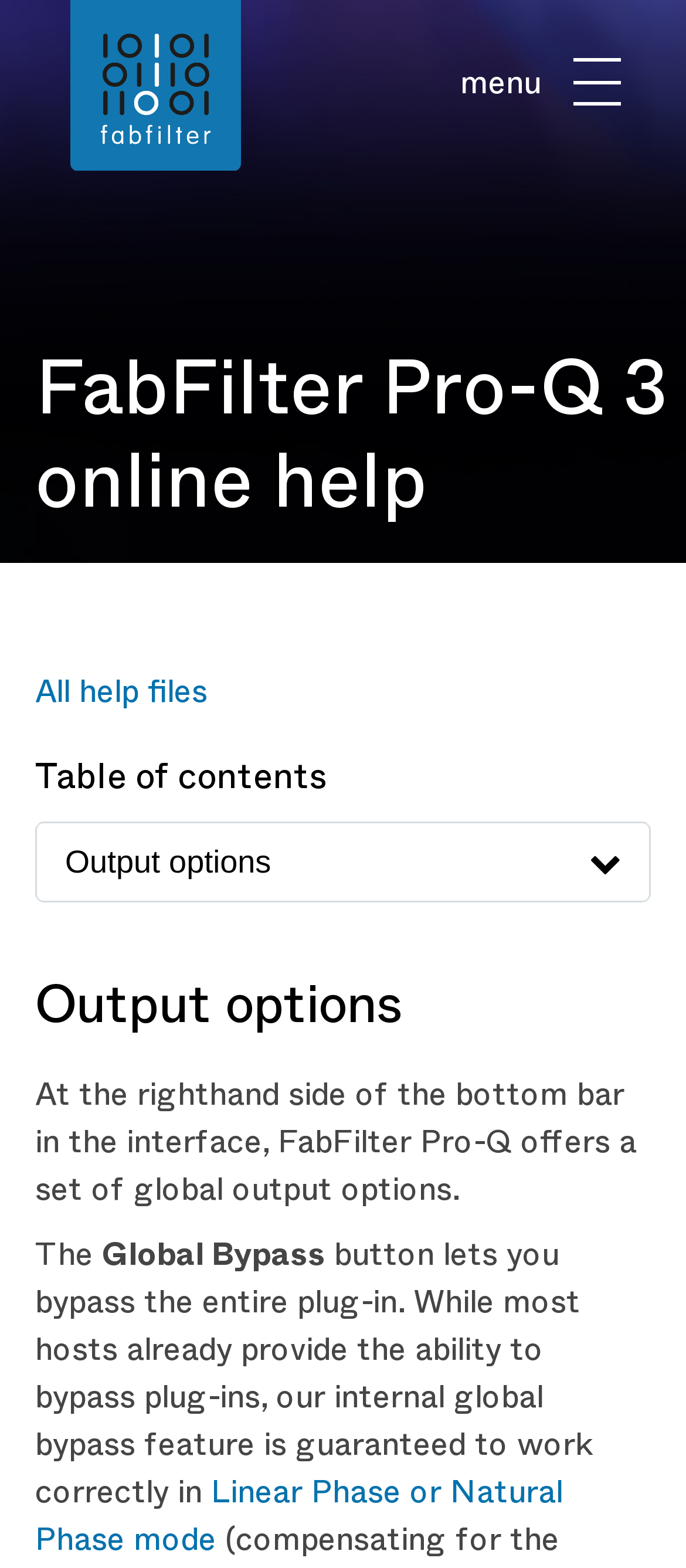Pinpoint the bounding box coordinates of the clickable area needed to execute the instruction: "Browse publications". The coordinates should be specified as four float numbers between 0 and 1, i.e., [left, top, right, bottom].

None